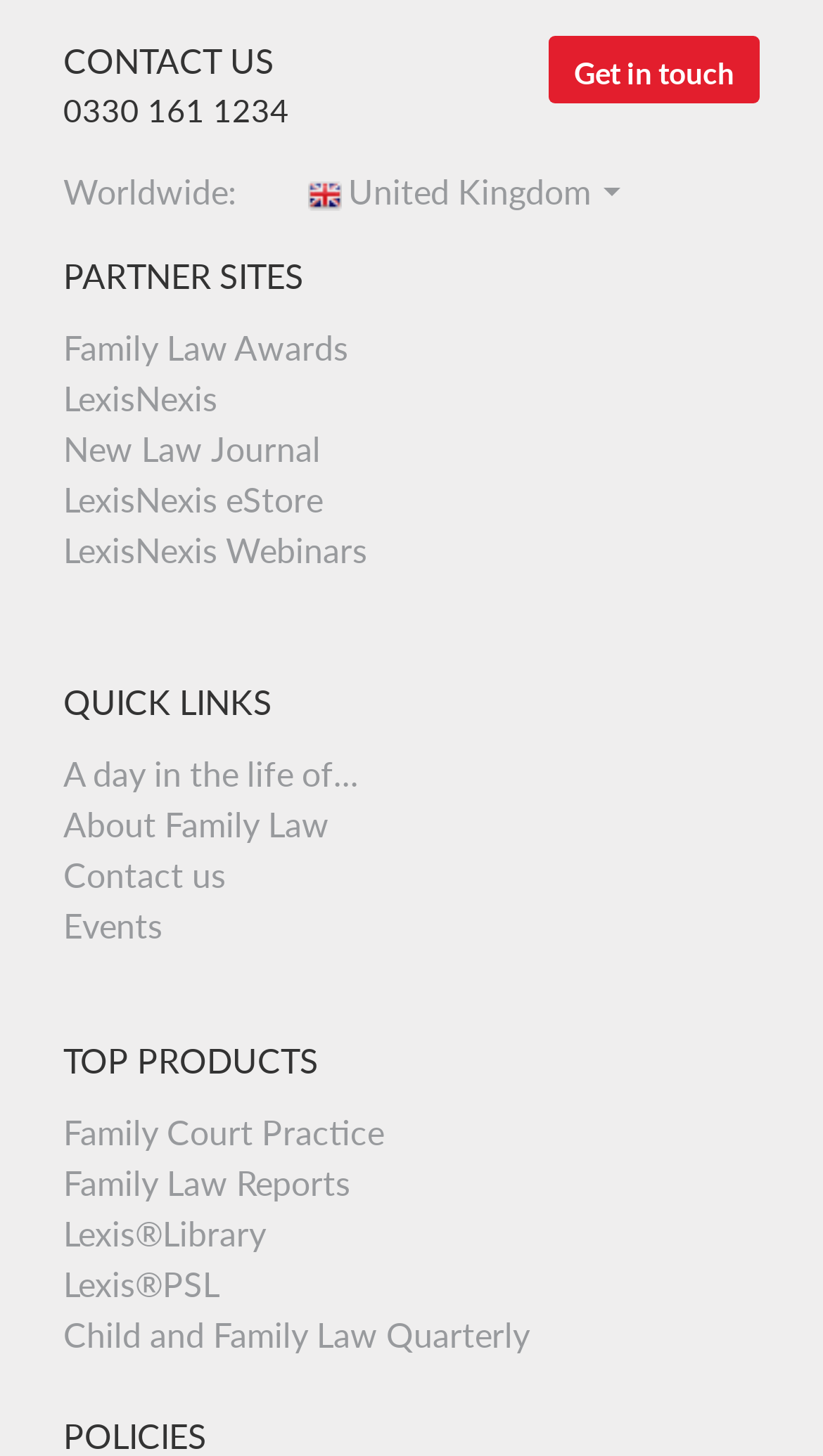Please identify the bounding box coordinates of the element's region that needs to be clicked to fulfill the following instruction: "Learn more about LexisNexis". The bounding box coordinates should consist of four float numbers between 0 and 1, i.e., [left, top, right, bottom].

[0.077, 0.259, 0.264, 0.287]